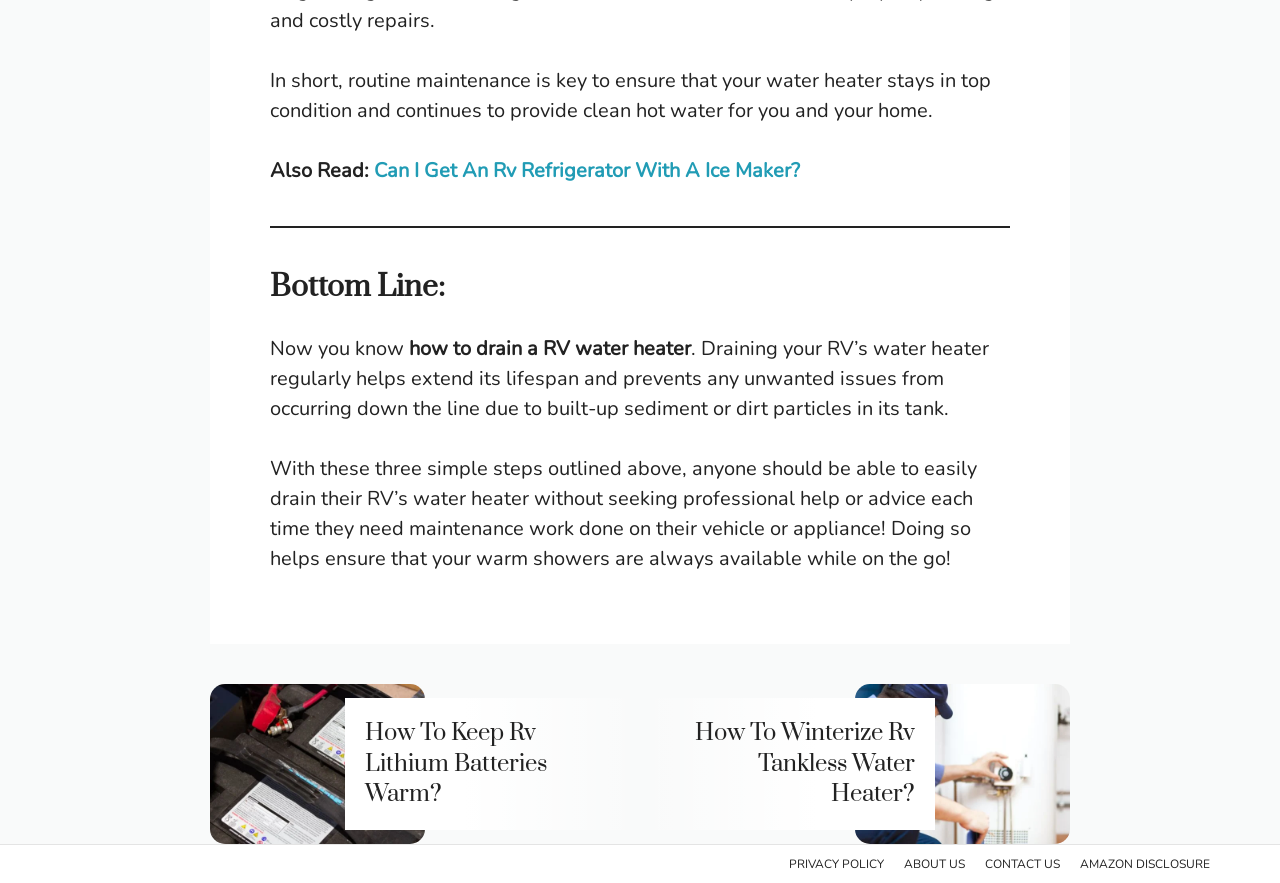Answer this question in one word or a short phrase: How many steps are outlined to drain an RV water heater?

Three